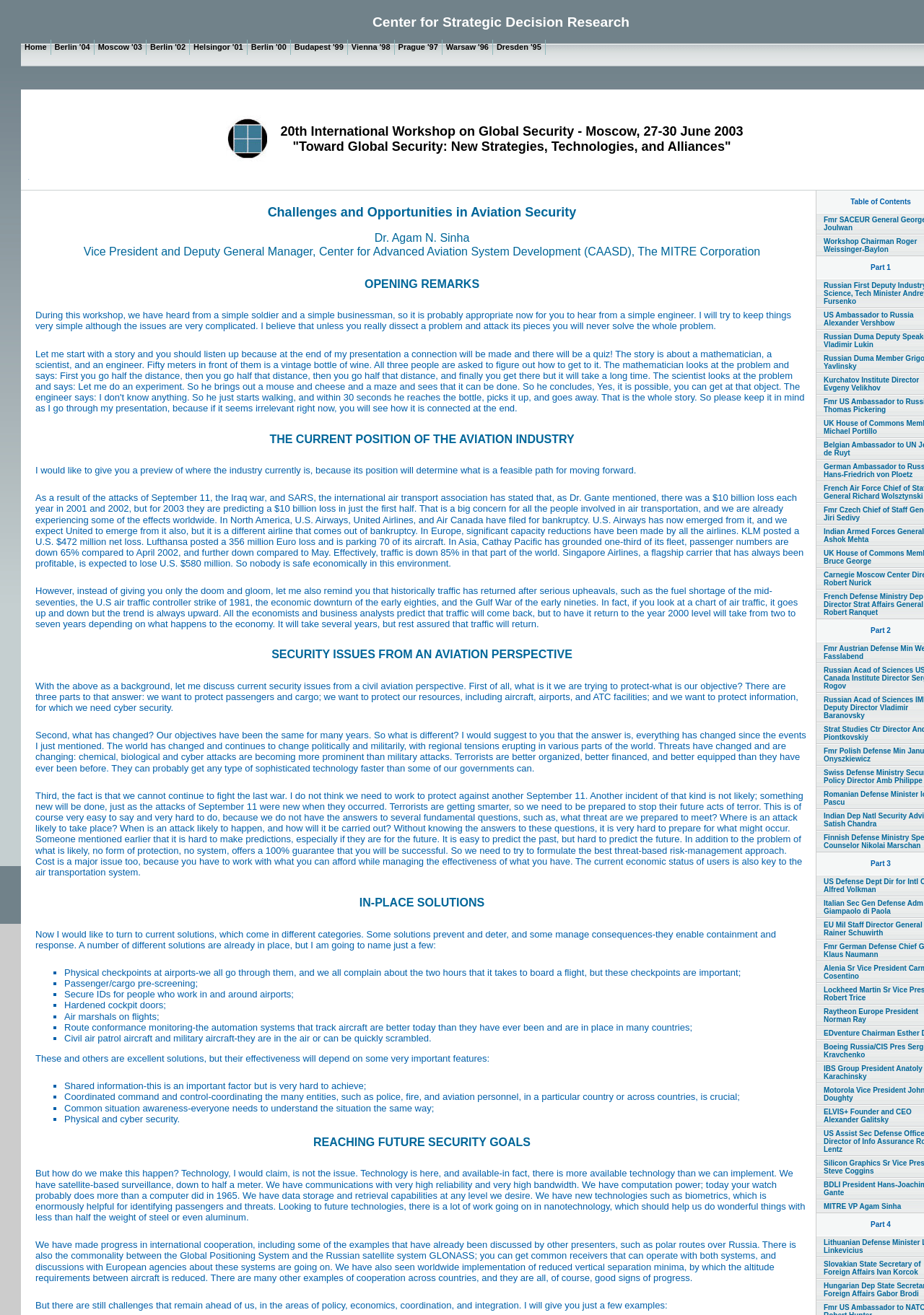How many parts does the text divide the objective of protecting into?
Please provide a single word or phrase as your answer based on the screenshot.

3